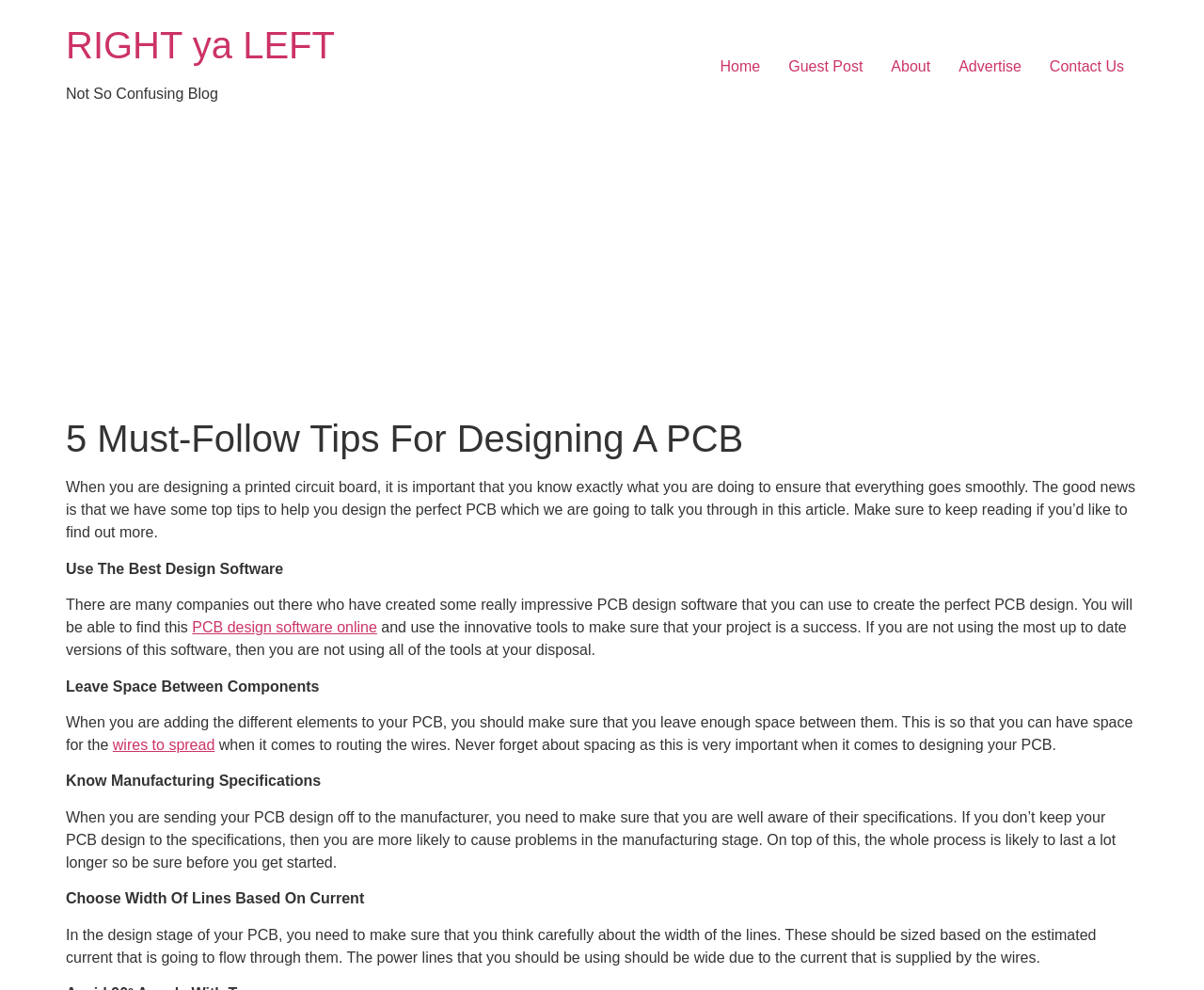Determine which piece of text is the heading of the webpage and provide it.

RIGHT ya LEFT